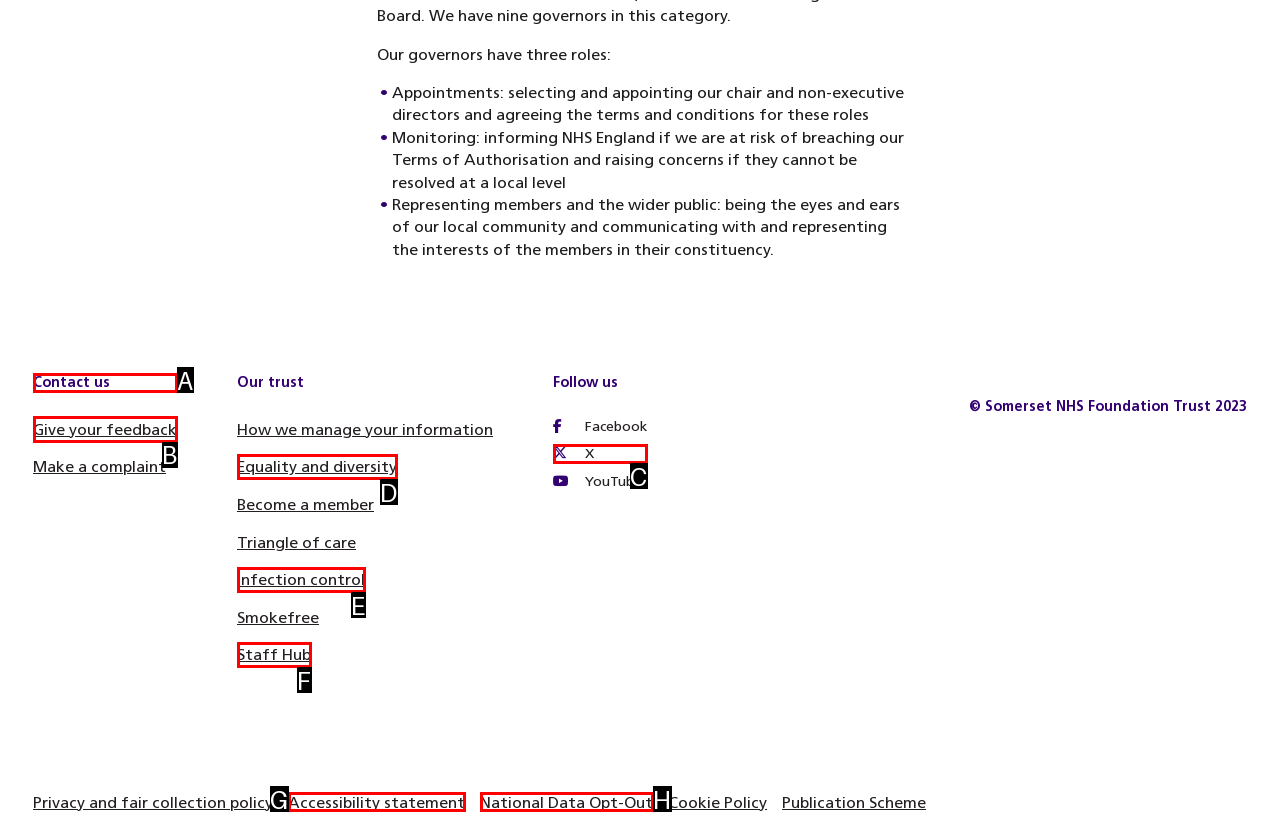Please determine which option aligns with the description: National Data Opt-Out. Respond with the option’s letter directly from the available choices.

H